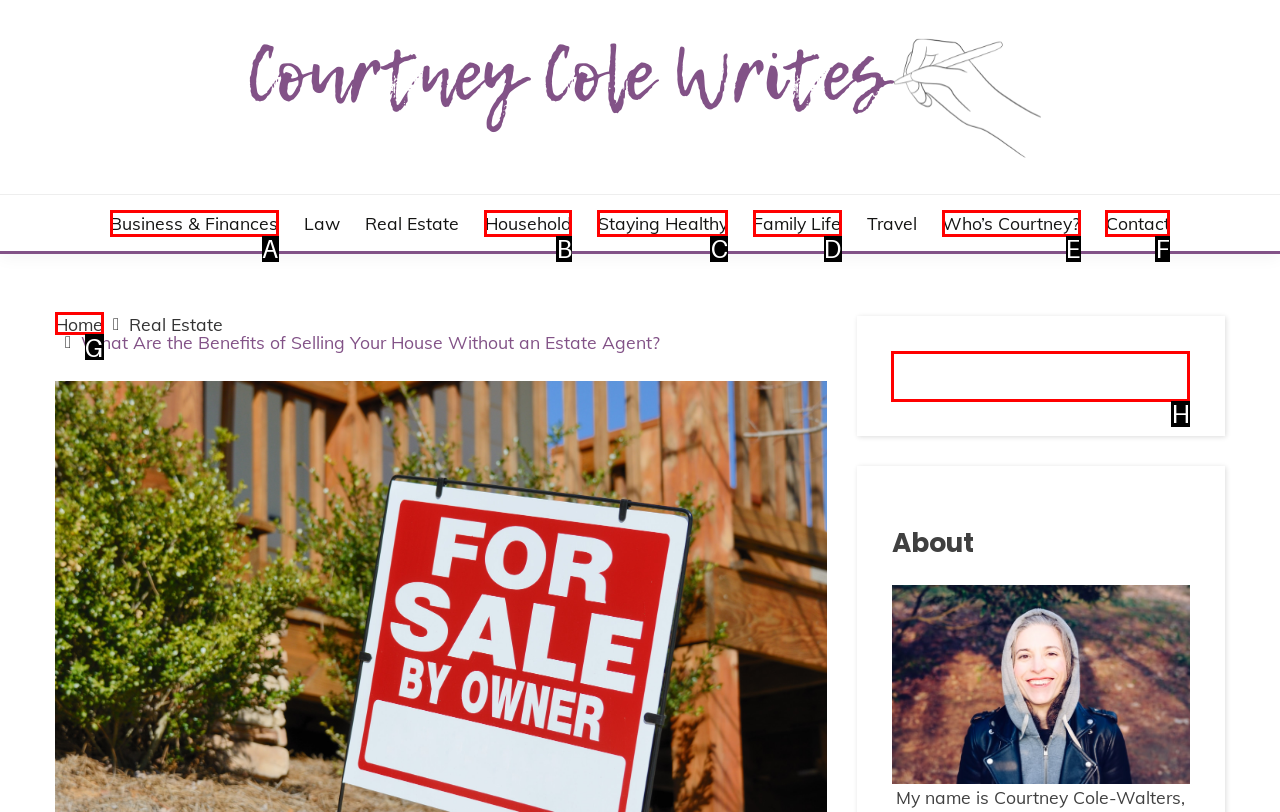Please indicate which HTML element should be clicked to fulfill the following task: view contact information. Provide the letter of the selected option.

F